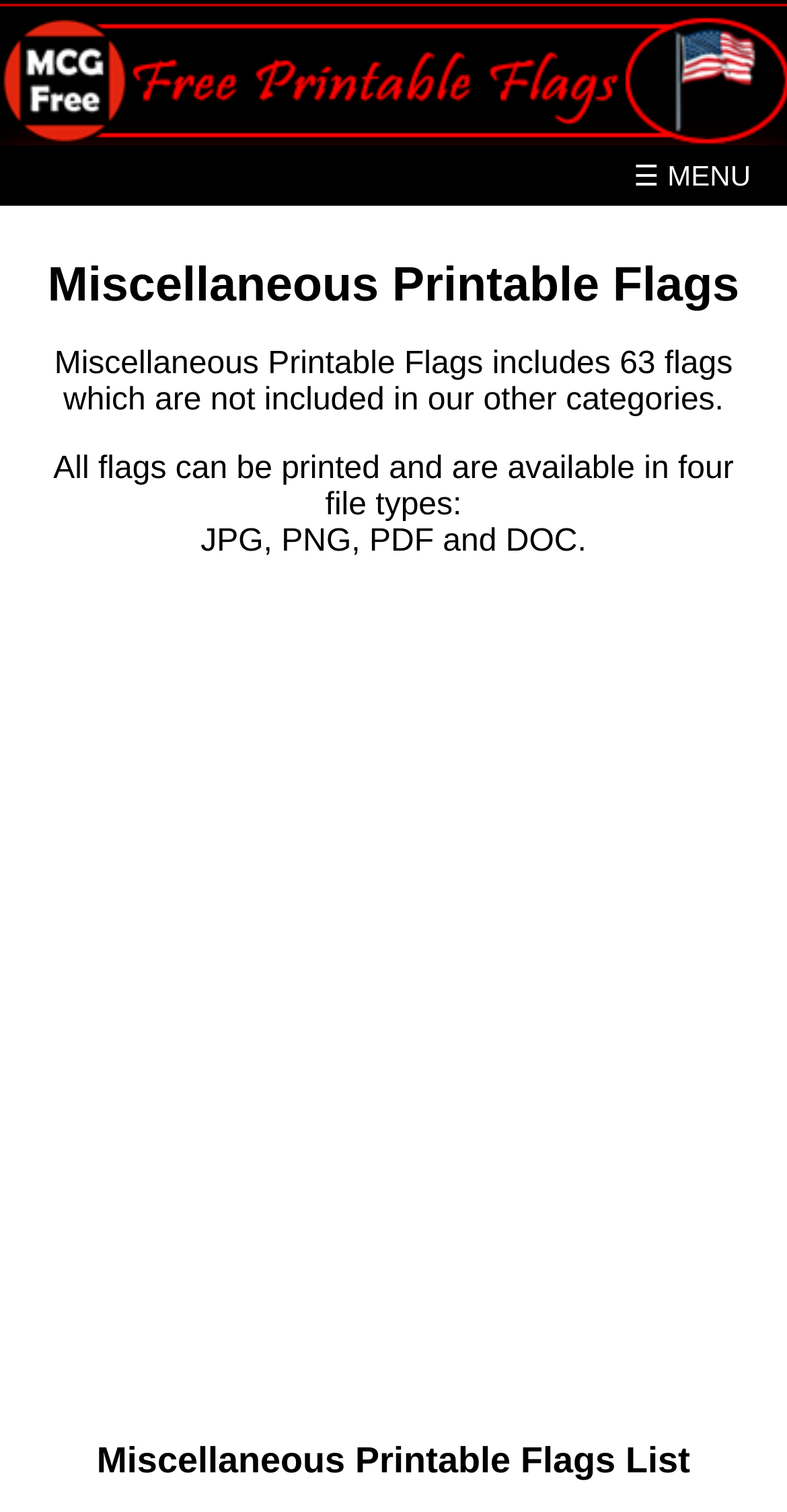What is the purpose of the webpage?
Examine the image closely and answer the question with as much detail as possible.

The webpage provides miscellaneous printable flags, which are not included in other categories, and allows users to print them in various file formats.